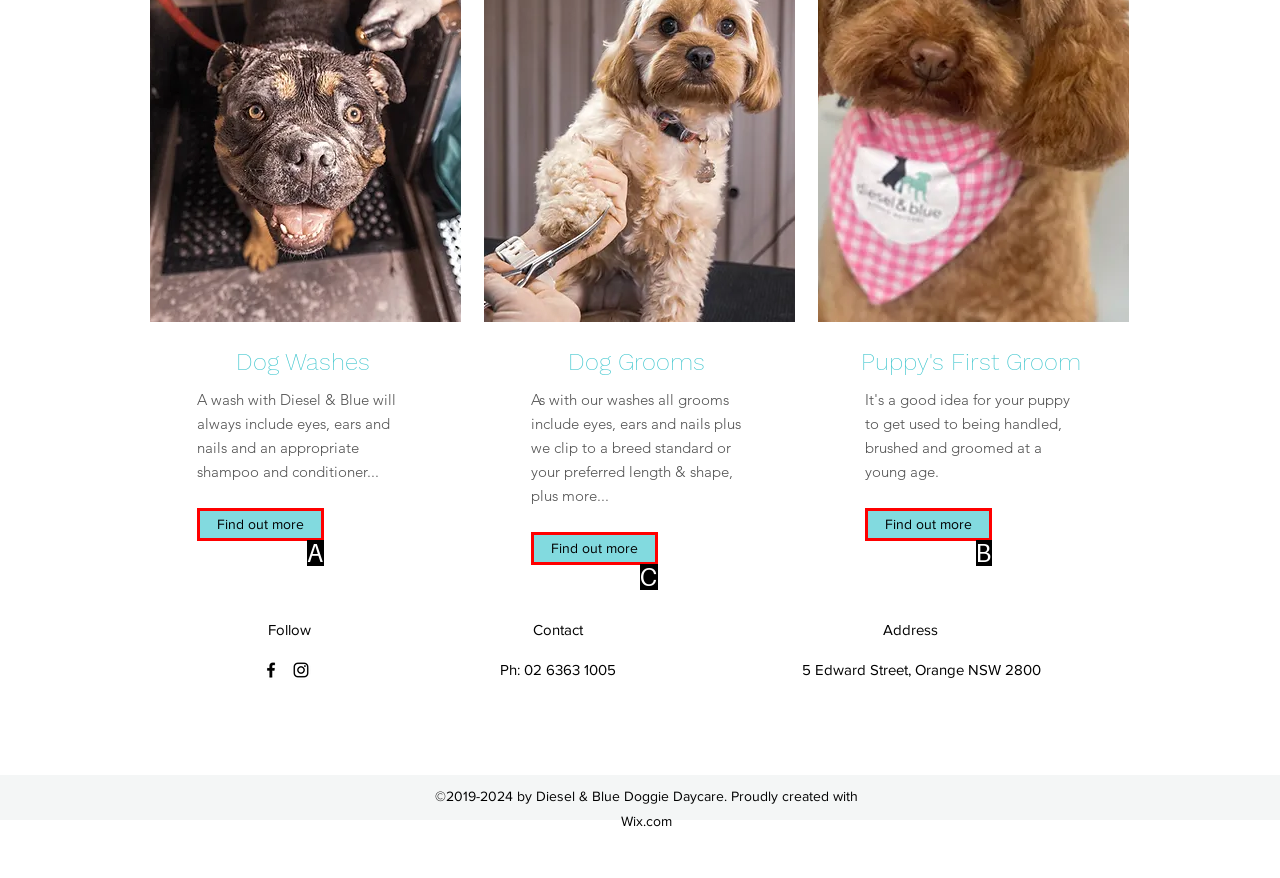Choose the letter that best represents the description: Find out more. Provide the letter as your response.

A